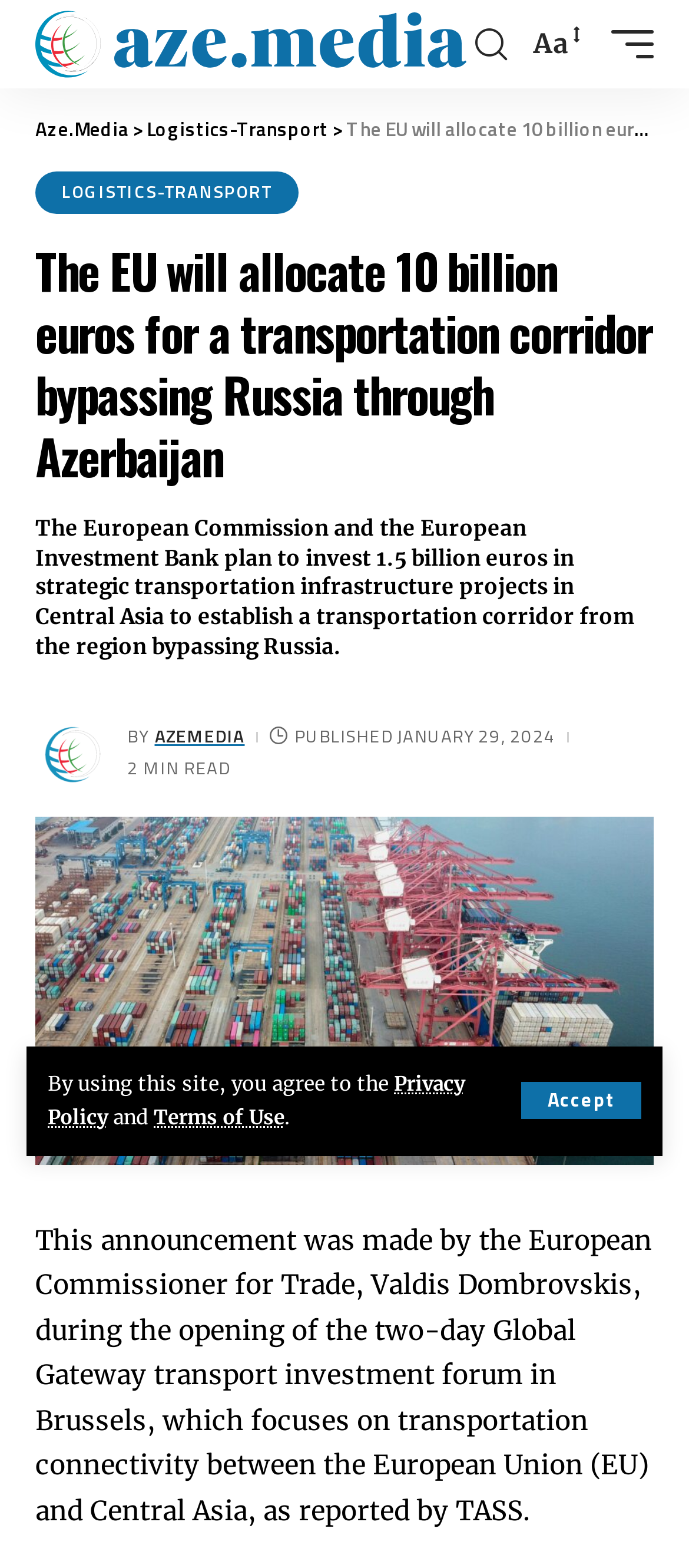Please provide a short answer using a single word or phrase for the question:
When was the article published?

January 29, 2024